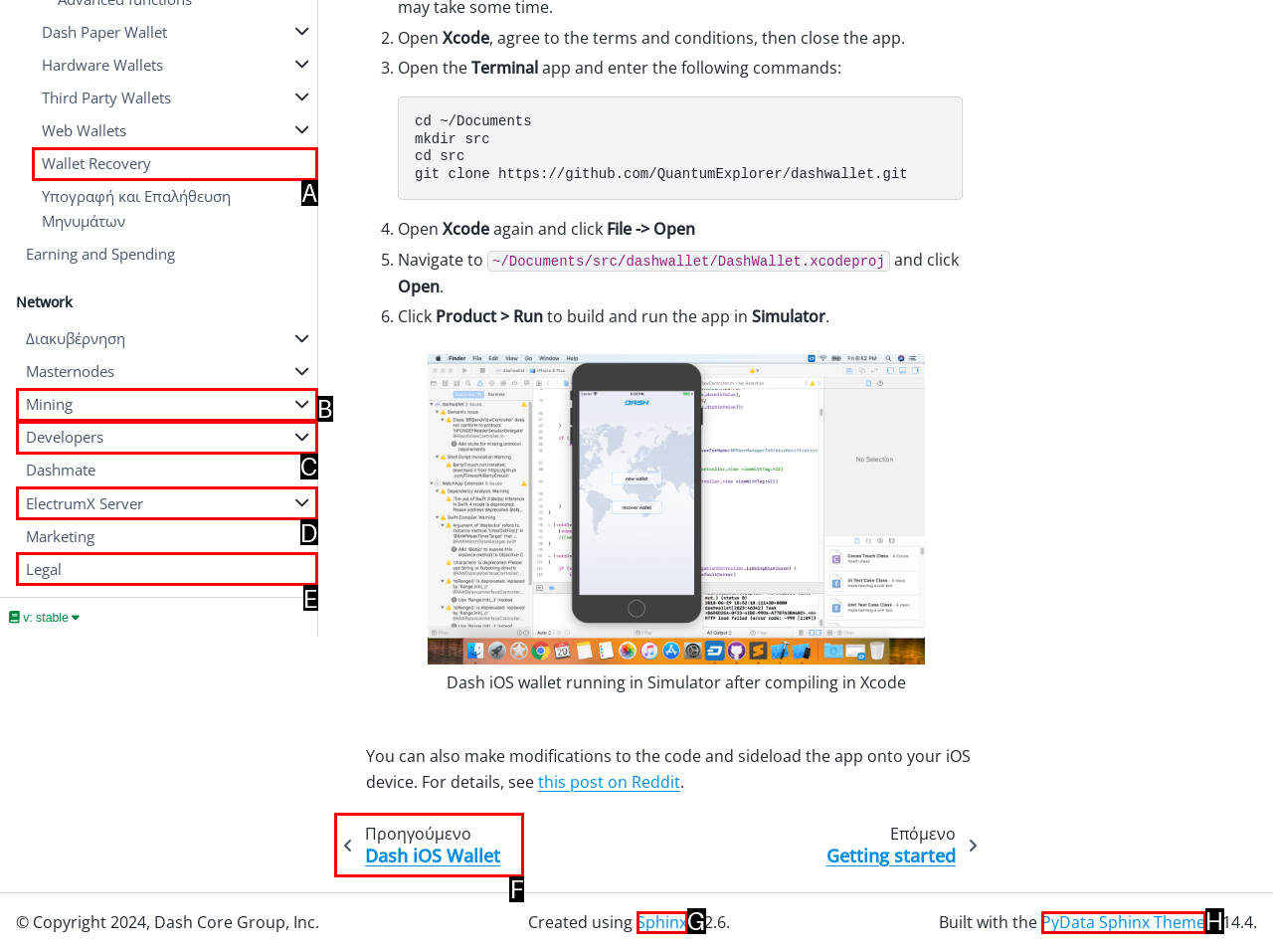From the options presented, which lettered element matches this description: προηγούμενο Dash iOS Wallet
Reply solely with the letter of the matching option.

F